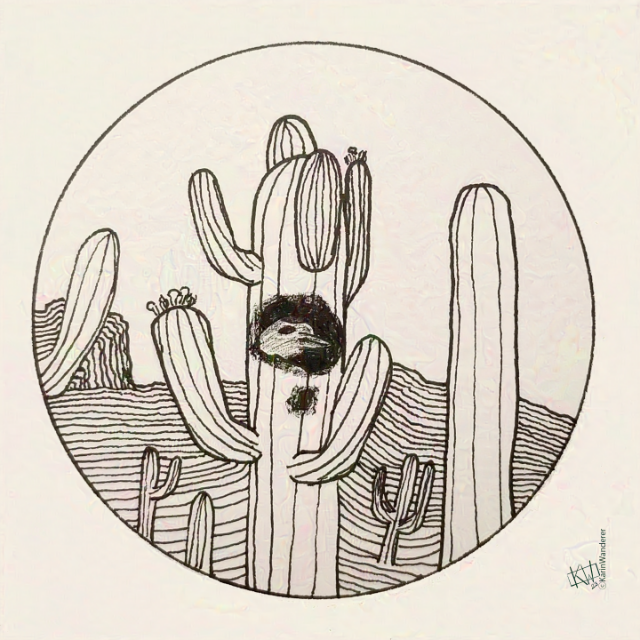What is the type of cactus depicted in the image?
Please provide a comprehensive answer based on the information in the image.

The caption specifically mentions that the bird is nestled within the hollow of a saguaro cactus, which is a type of cactus species.